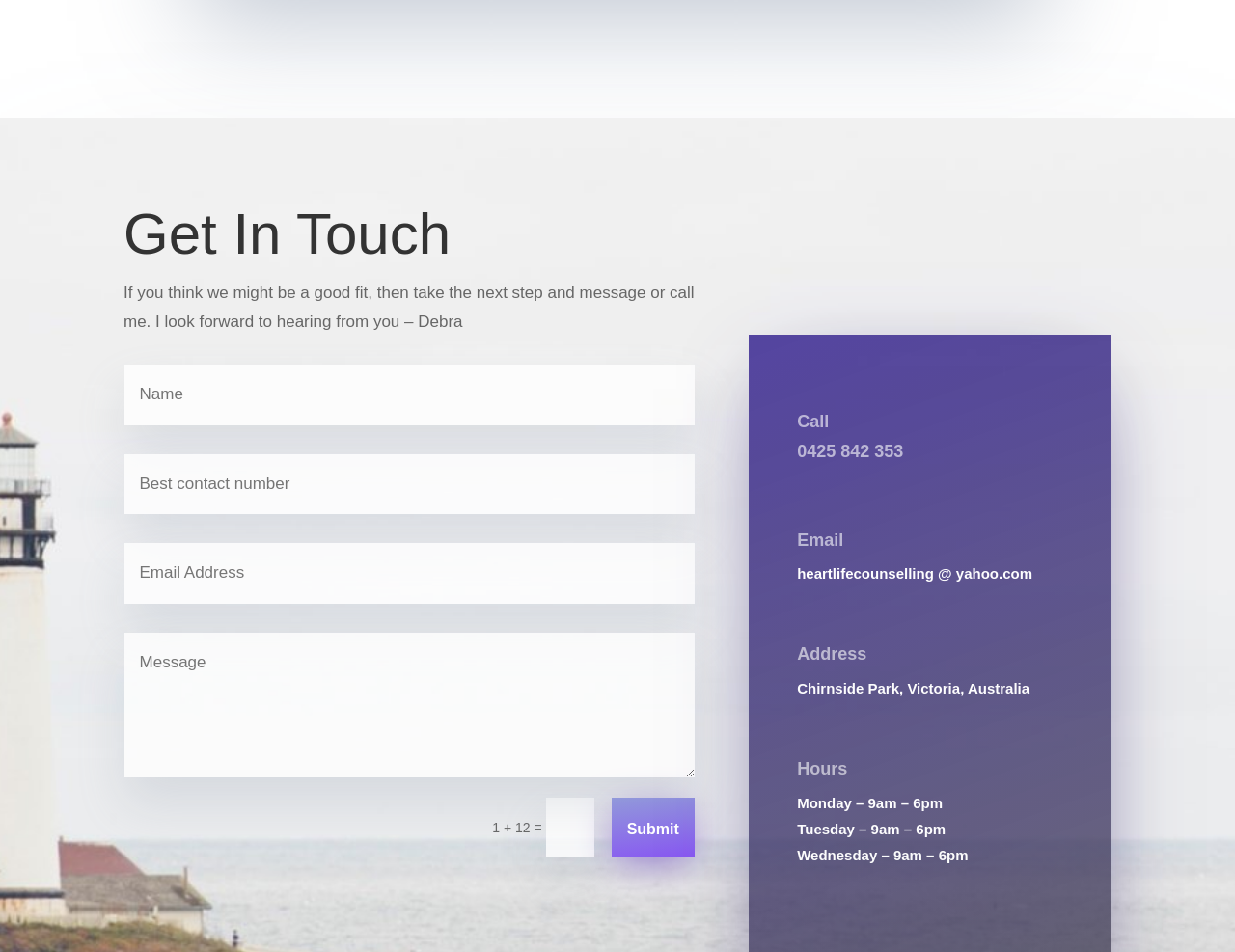Determine the bounding box coordinates of the clickable area required to perform the following instruction: "Click on the 'News' link". The coordinates should be represented as four float numbers between 0 and 1: [left, top, right, bottom].

None